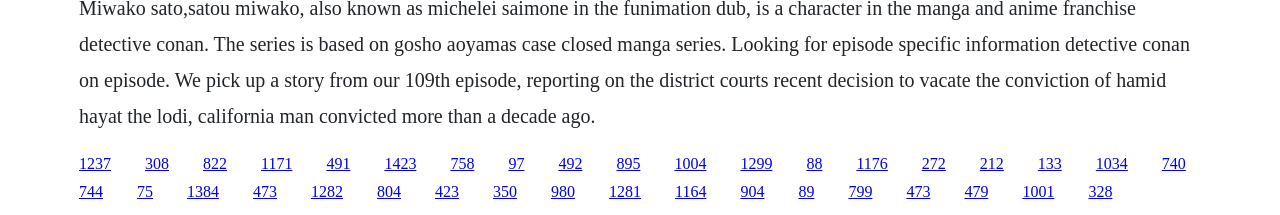Determine the bounding box coordinates for the area you should click to complete the following instruction: "click the first link".

[0.062, 0.719, 0.087, 0.798]